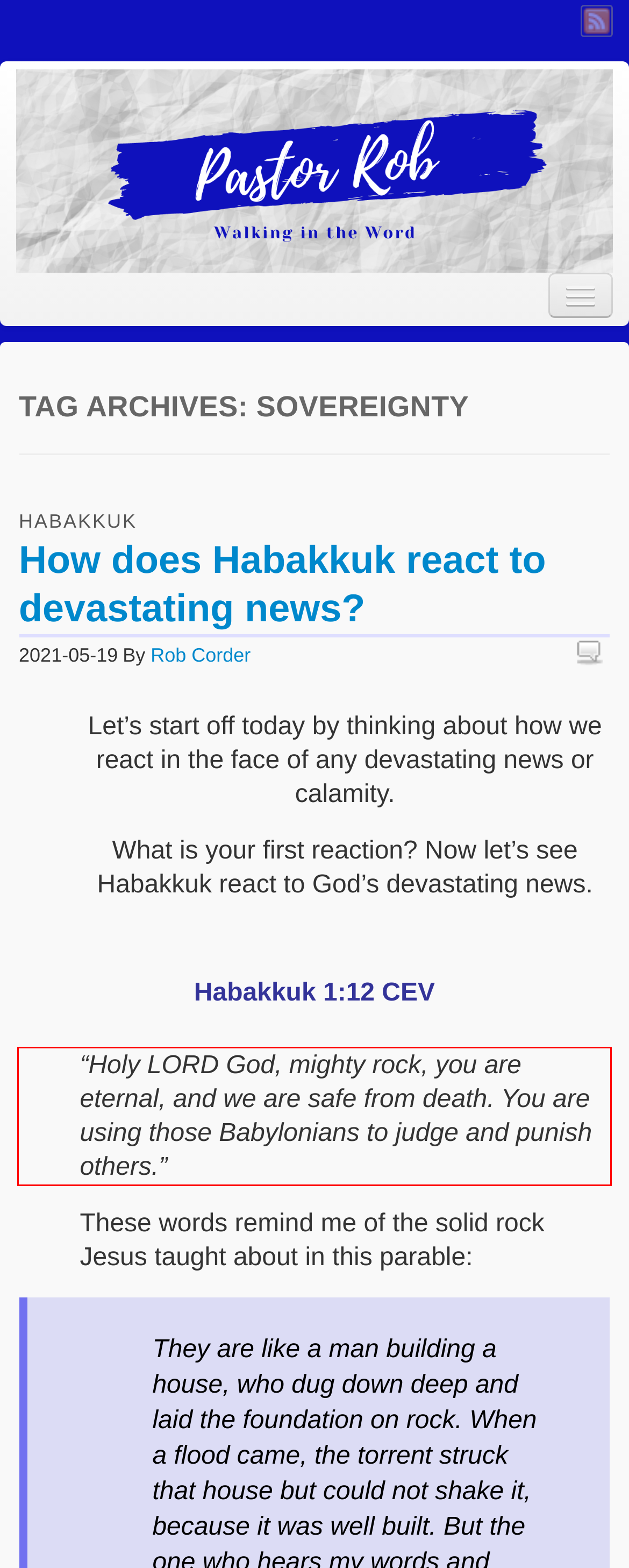Please use OCR to extract the text content from the red bounding box in the provided webpage screenshot.

“Holy LORD God, mighty rock, you are eternal, and we are safe from death. You are using those Babylonians to judge and punish others.”